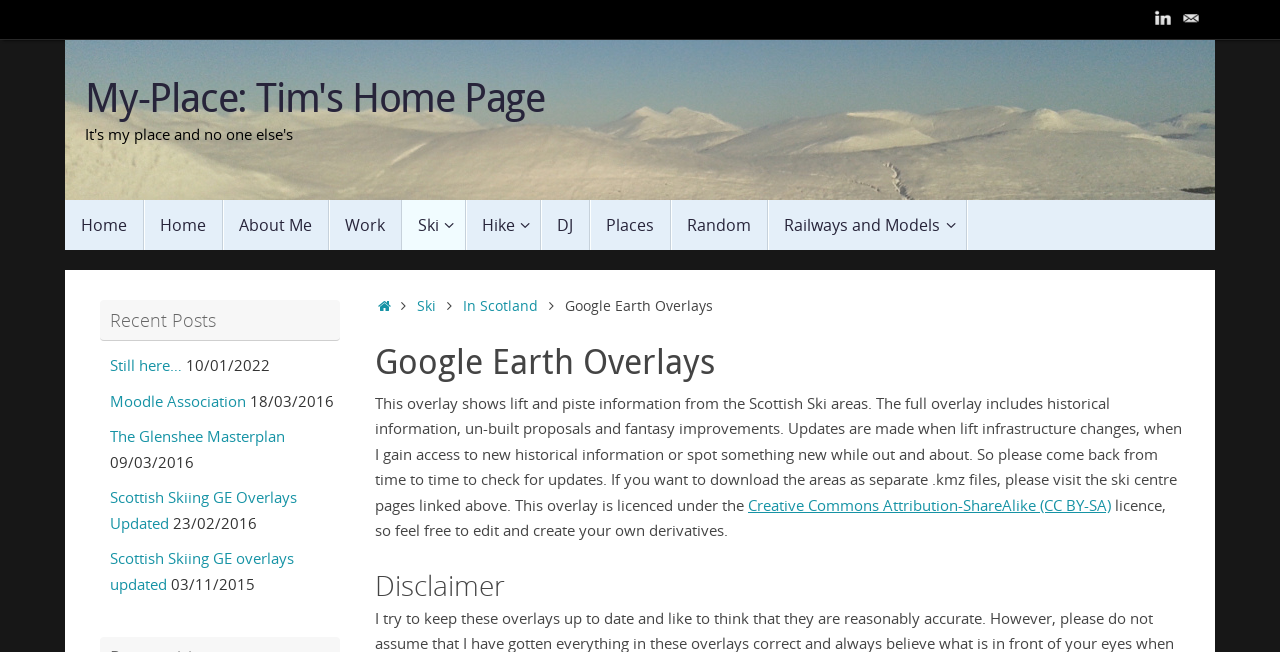Specify the bounding box coordinates of the area to click in order to follow the given instruction: "Check Recent Posts."

[0.078, 0.459, 0.266, 0.523]